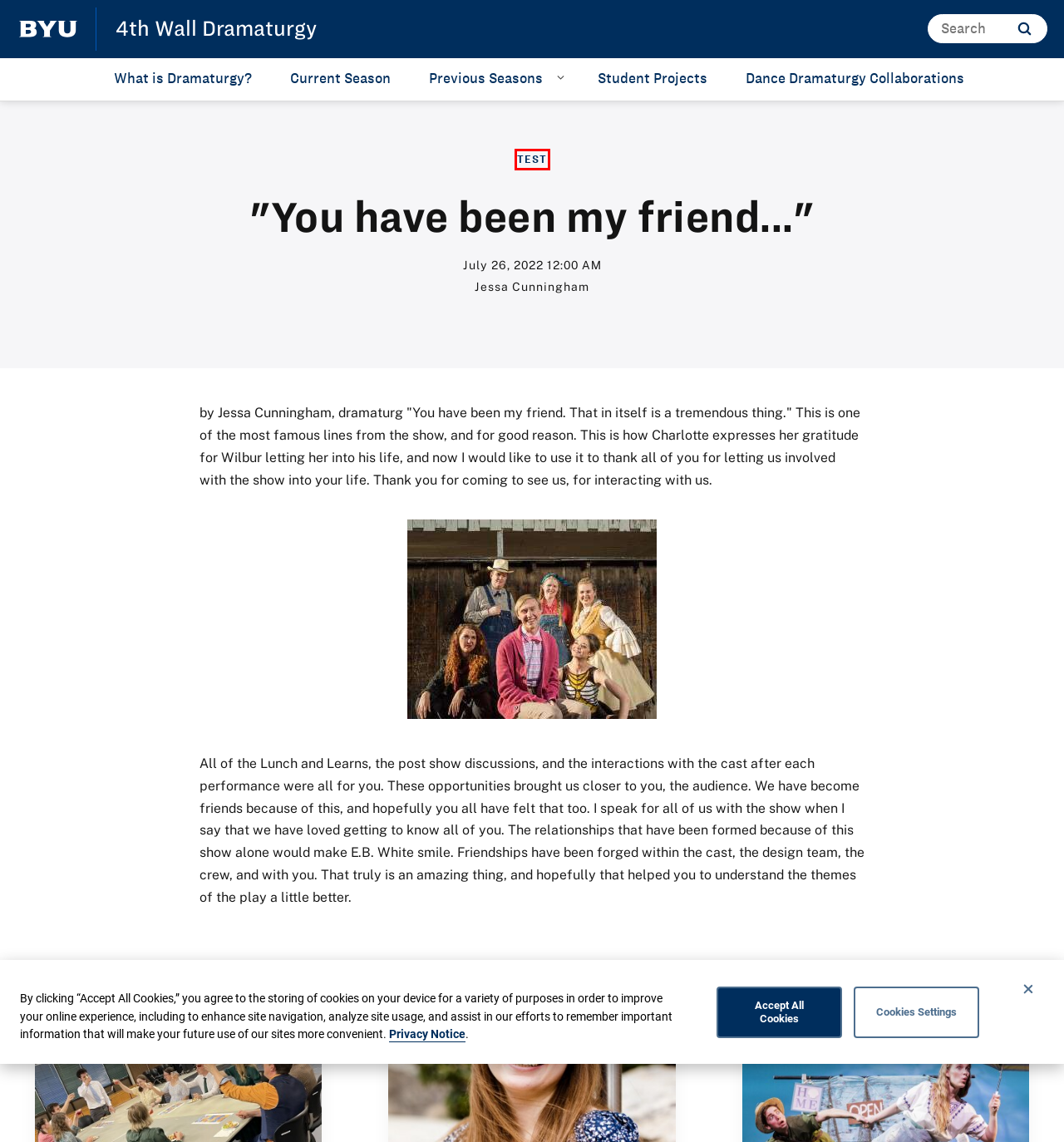You are looking at a screenshot of a webpage with a red bounding box around an element. Determine the best matching webpage description for the new webpage resulting from clicking the element in the red bounding box. Here are the descriptions:
A. Home
B. Student Projects
C. A 1930s Dramaturgy "Soiree"
D. What is Dramaturgy?
E. 2023-2024 Season
F. Test
G. Privacy Notice | BYU Information Security
H. Dance Dramaturgy Collaborations

F